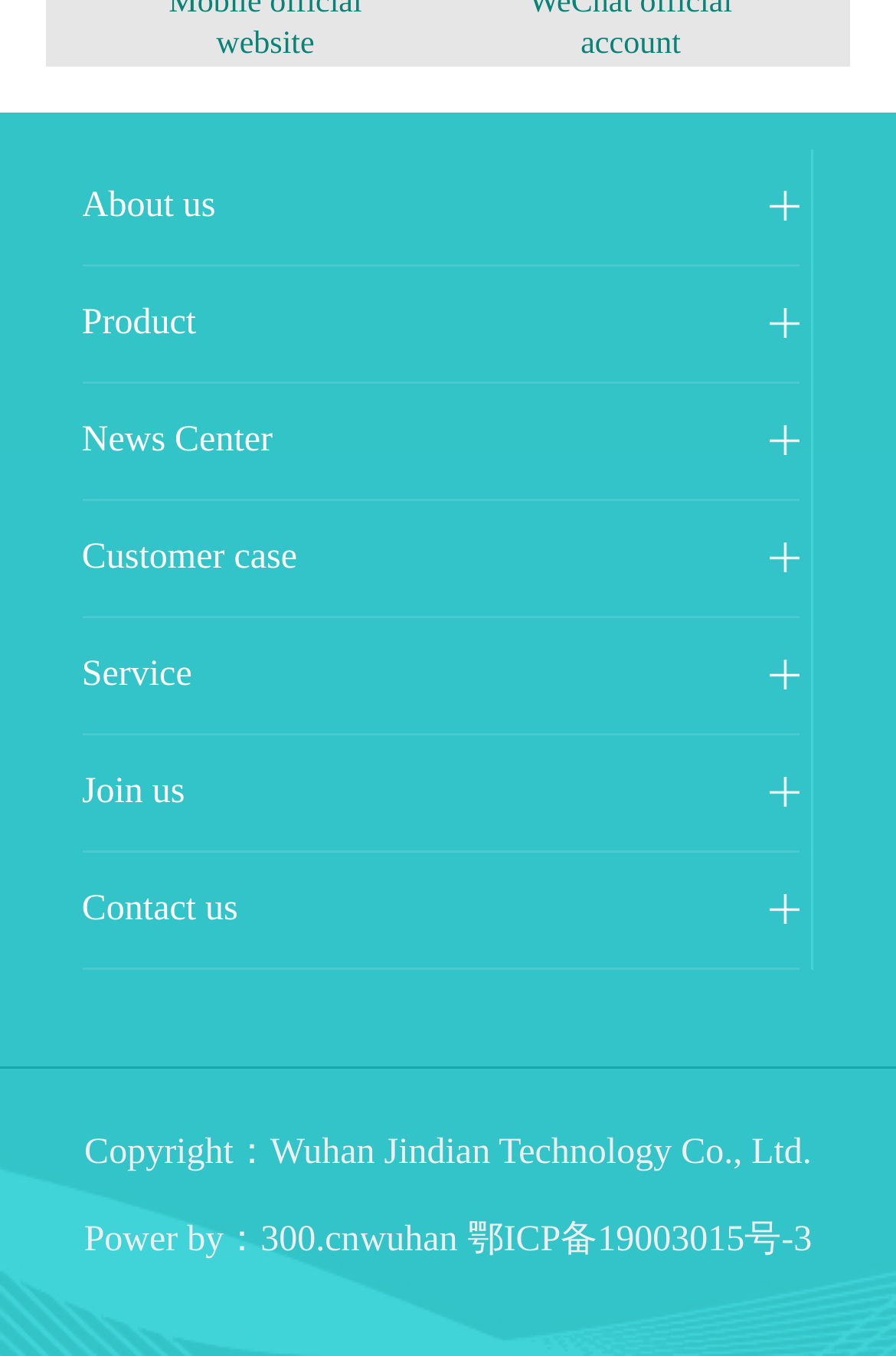How many main navigation links are there?
Please provide a comprehensive answer based on the details in the screenshot.

I counted the number of main navigation links at the top of the webpage, which are 'About us', 'Product', 'News Center', 'Customer case', 'Service', and 'Join us'. There are 6 links in total.